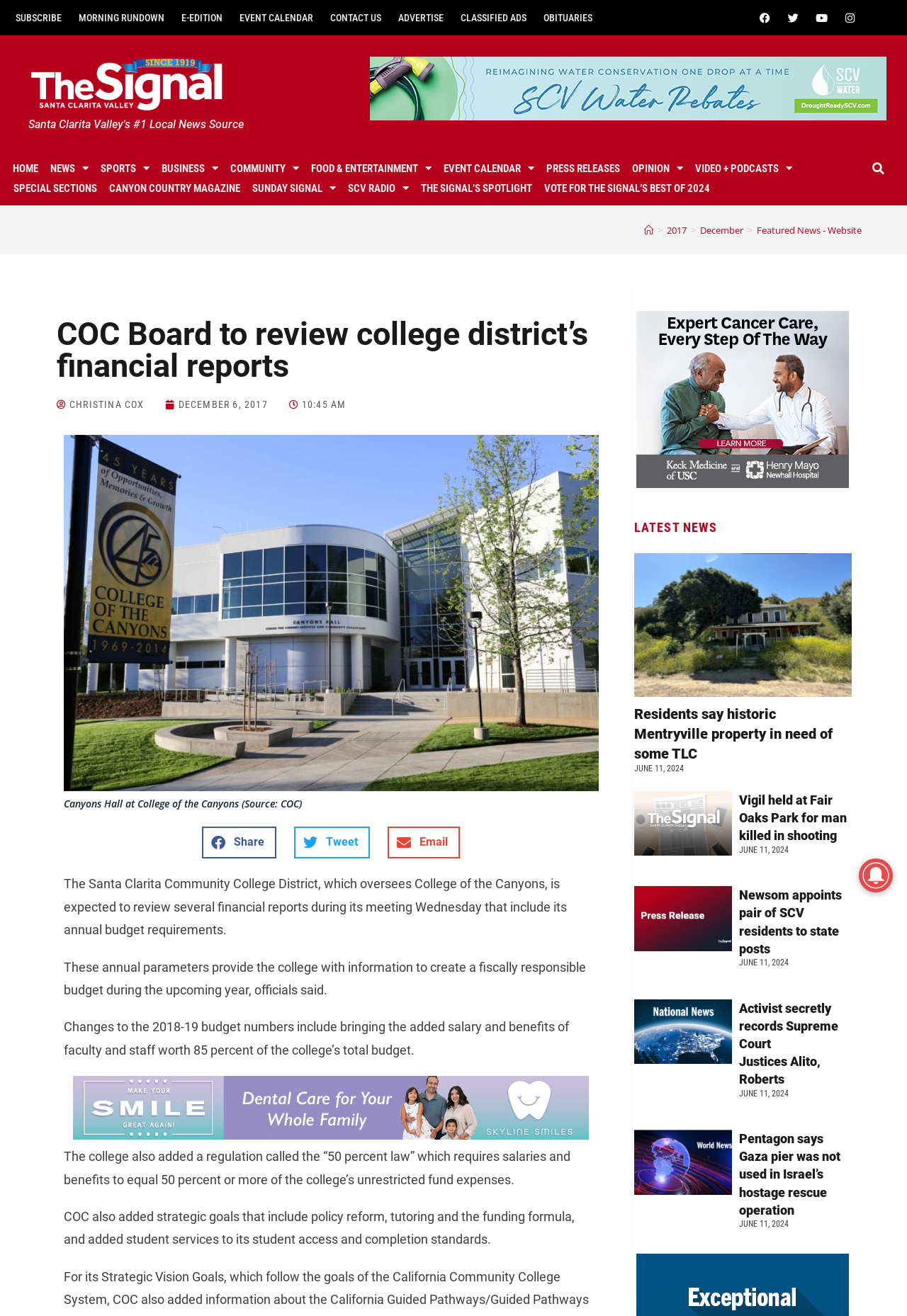Locate the bounding box coordinates of the area you need to click to fulfill this instruction: 'Search for something'. The coordinates must be in the form of four float numbers ranging from 0 to 1: [left, top, right, bottom].

[0.951, 0.121, 0.985, 0.136]